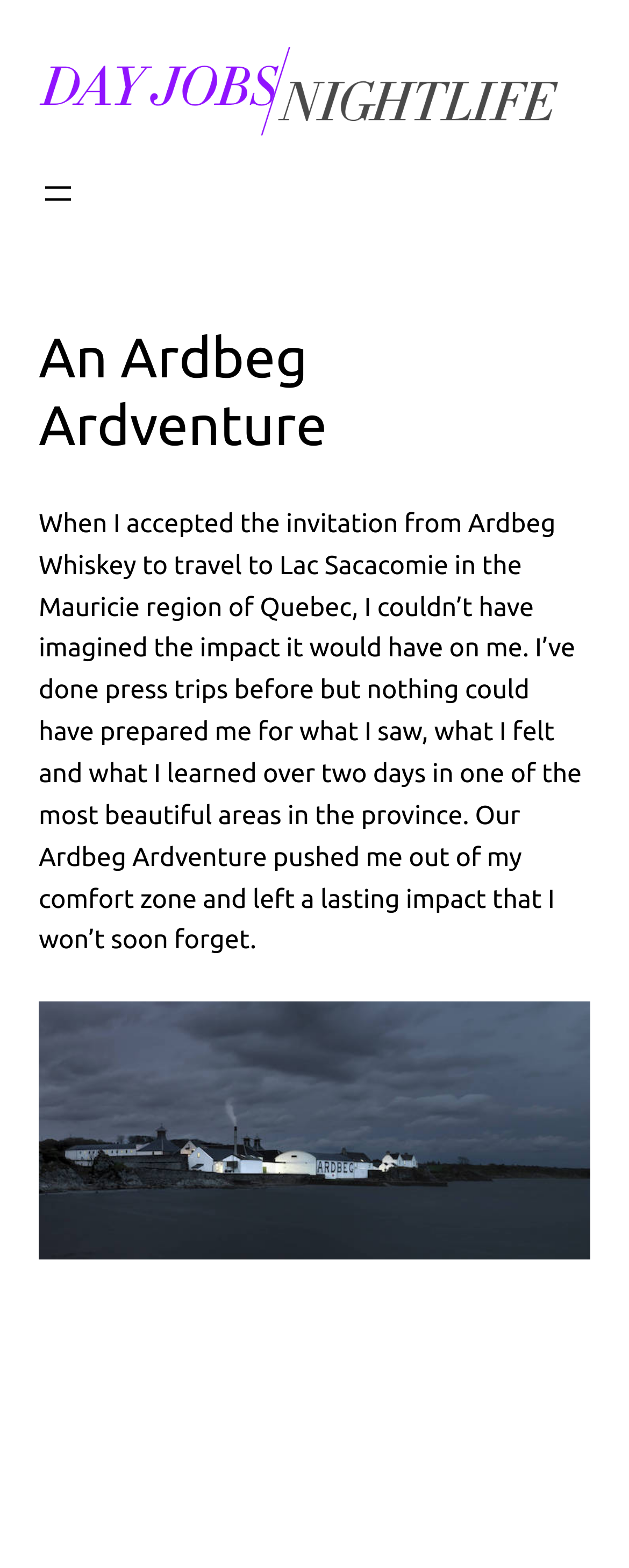Provide a thorough description of the webpage's content and layout.

The webpage is about an adventure experience with Ardbeg Whiskey in Quebec, Canada. At the top-left corner, there is a figure element, which is likely a logo or an icon. Next to it, there is a primary navigation menu with an "Open menu" button. 

Below the navigation menu, there is a heading that reads "An Ardbeg Ardventure". Underneath the heading, there is a block of text that describes the author's experience on a press trip with Ardbeg Whiskey. The text explains how the trip pushed the author out of their comfort zone and left a lasting impact.

To the right of the text, there is an image with a link, which is likely a cover photo for the article. The image takes up a significant portion of the page, spanning from the middle to the bottom. Overall, the webpage has a simple layout with a focus on the article's content and a prominent image.